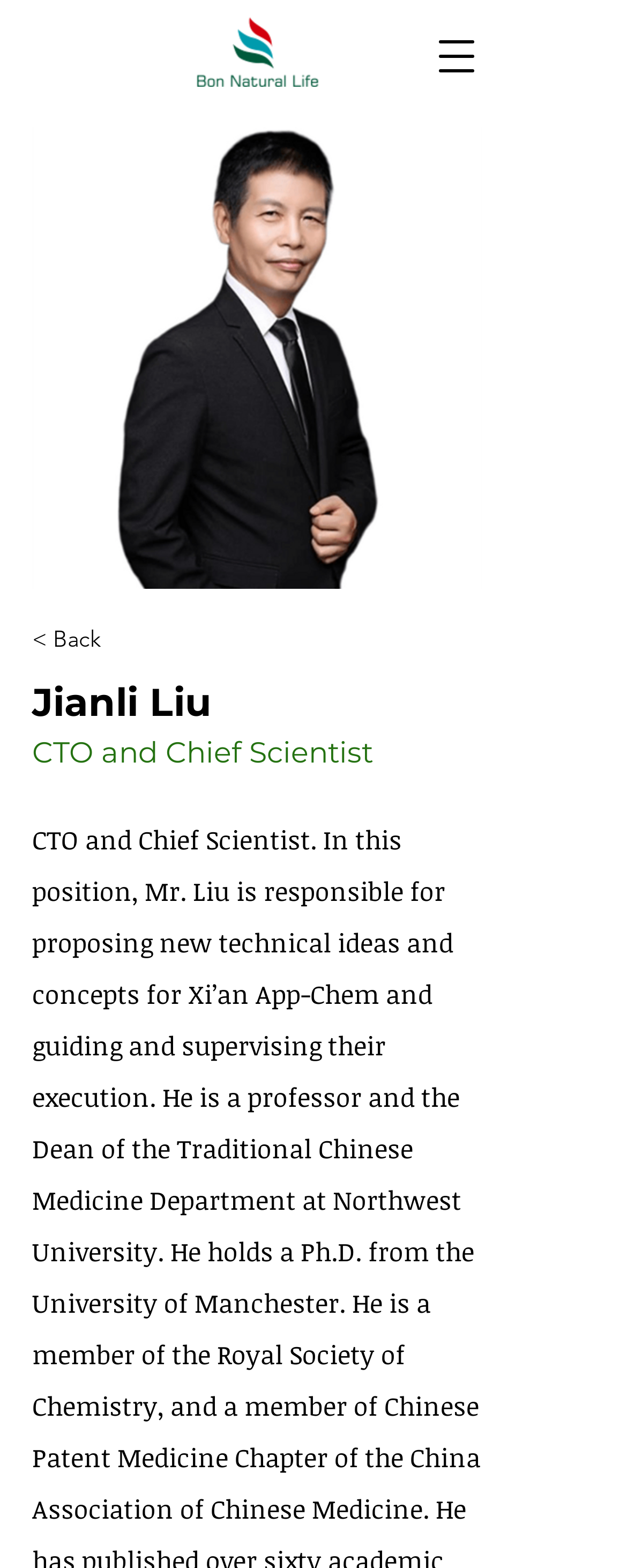Identify the bounding box coordinates for the UI element described as: "aria-label="Open navigation menu"". The coordinates should be provided as four floats between 0 and 1: [left, top, right, bottom].

[0.664, 0.01, 0.792, 0.062]